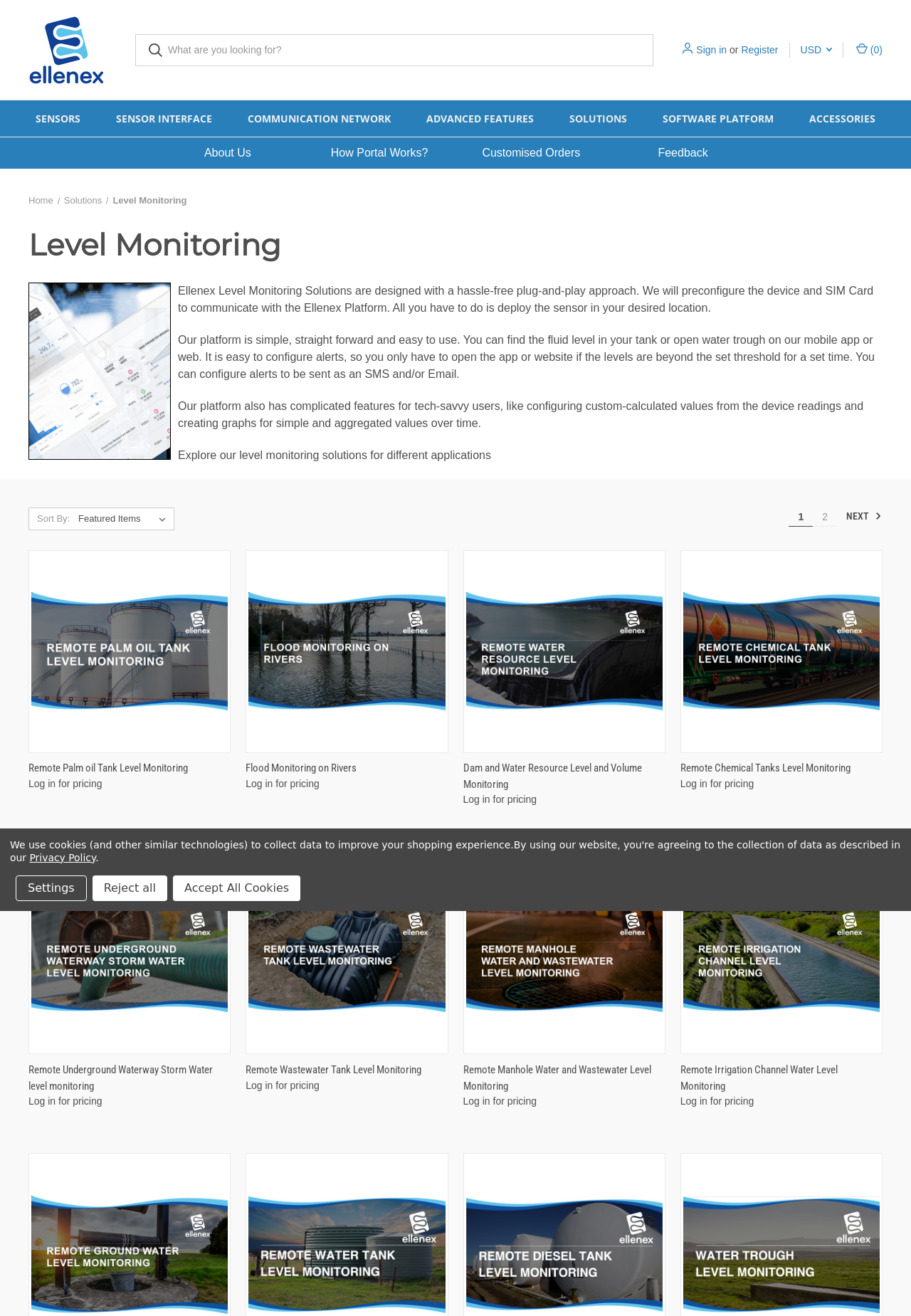Please specify the bounding box coordinates of the clickable section necessary to execute the following command: "View product details of JS-B012 Bathroom Cabinet Top Light Luxury Style".

None